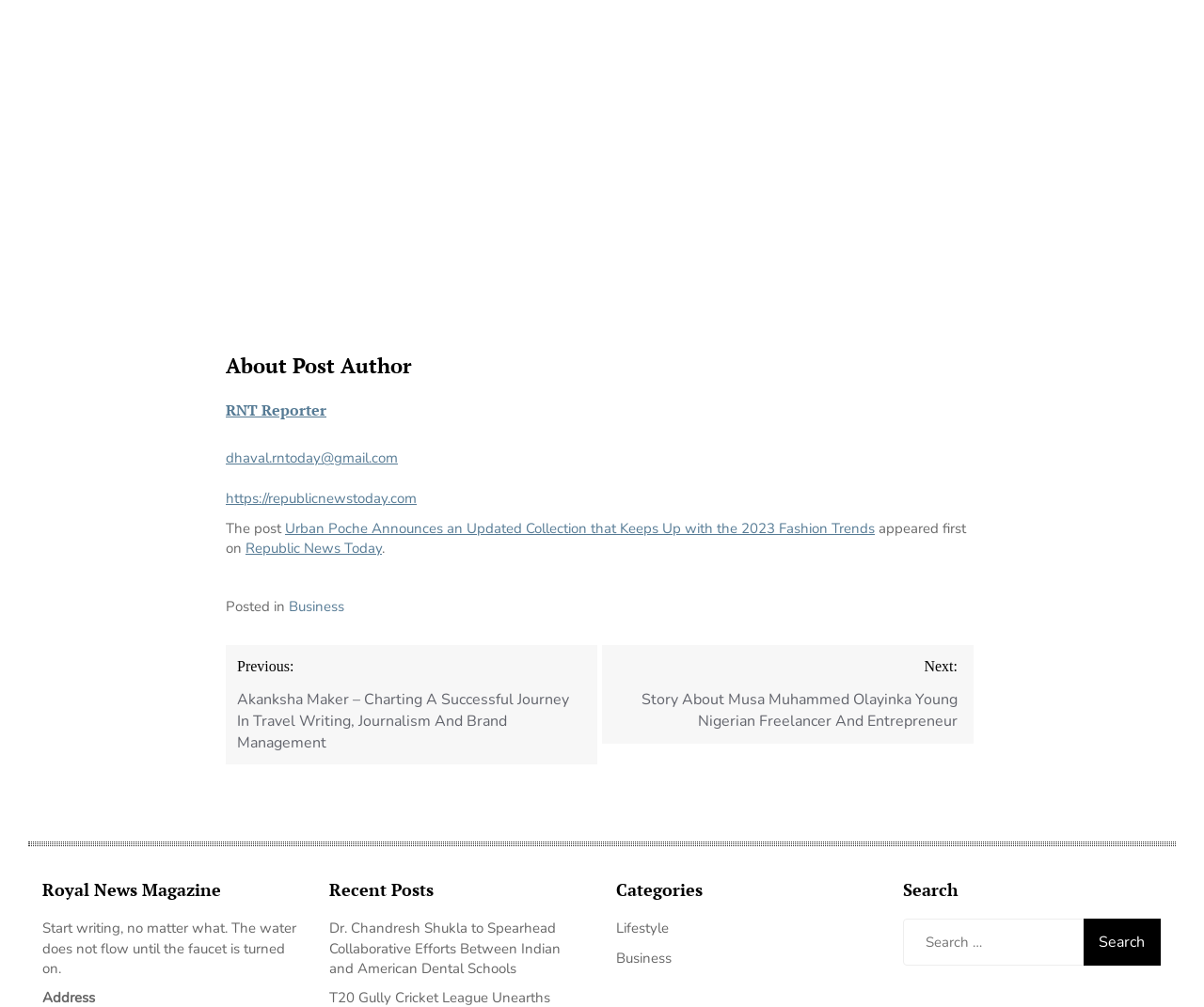What is the author's name of the post?
Using the information from the image, provide a comprehensive answer to the question.

I found the author's name by looking at the header section of the webpage, where it says 'About Post Author' and then 'RNT Reporter' is mentioned as a link.